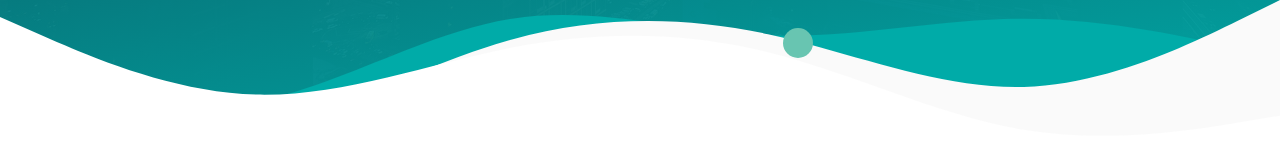Please respond to the question with a concise word or phrase:
What type of tools is the design related to?

Handheld magnifying tools